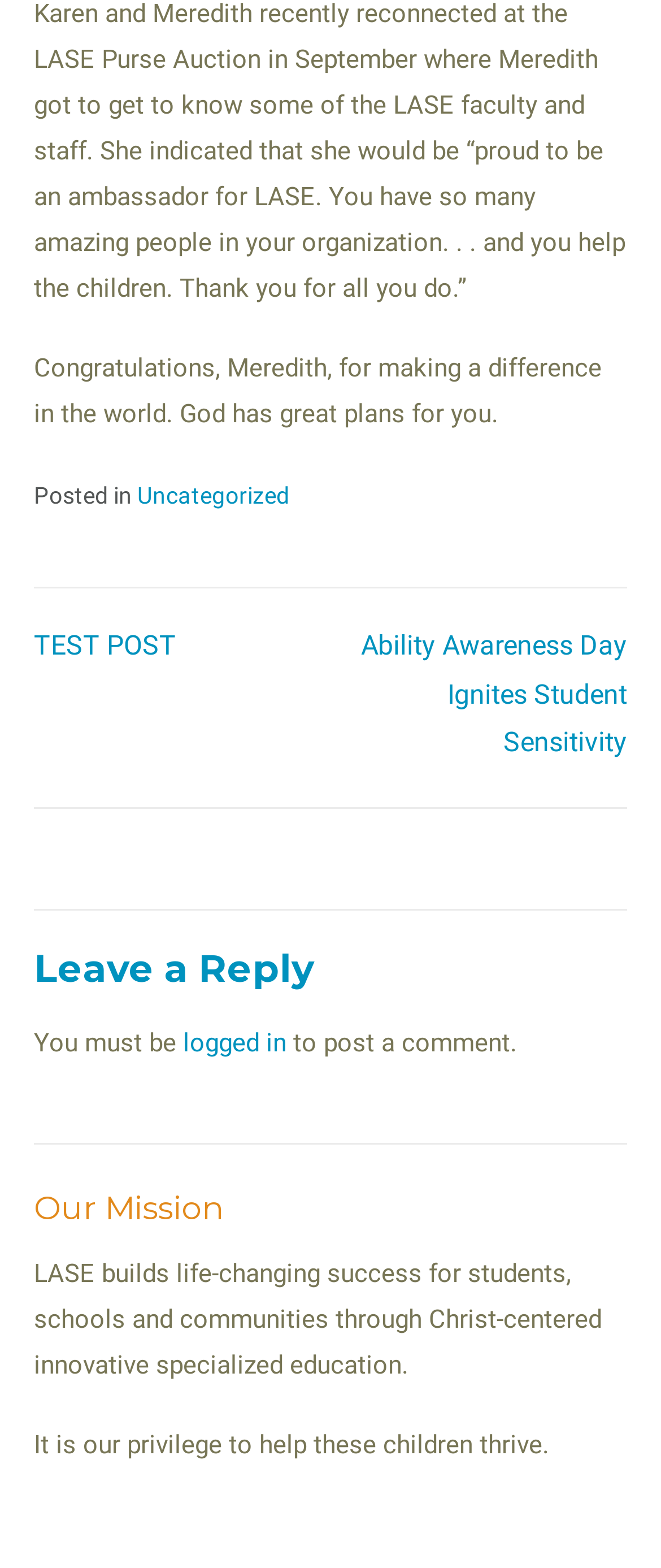Provide a brief response in the form of a single word or phrase:
What is the purpose of LASE?

Build life-changing success